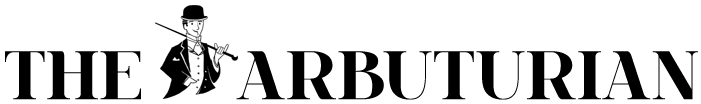Give a concise answer using one word or a phrase to the following question:
What type of hat is the figure wearing?

A bowler hat